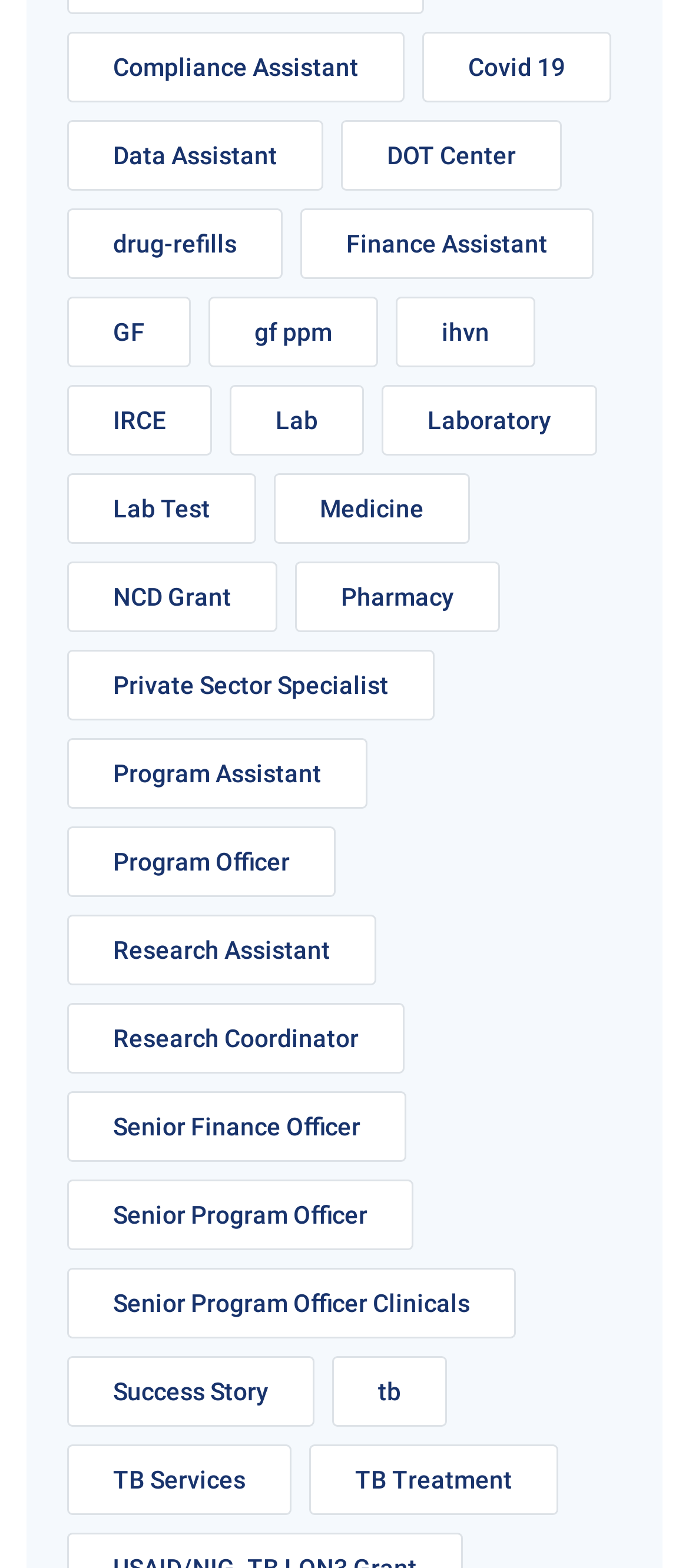What is the category at the bottom of the webpage?
Refer to the image and respond with a one-word or short-phrase answer.

TB Treatment